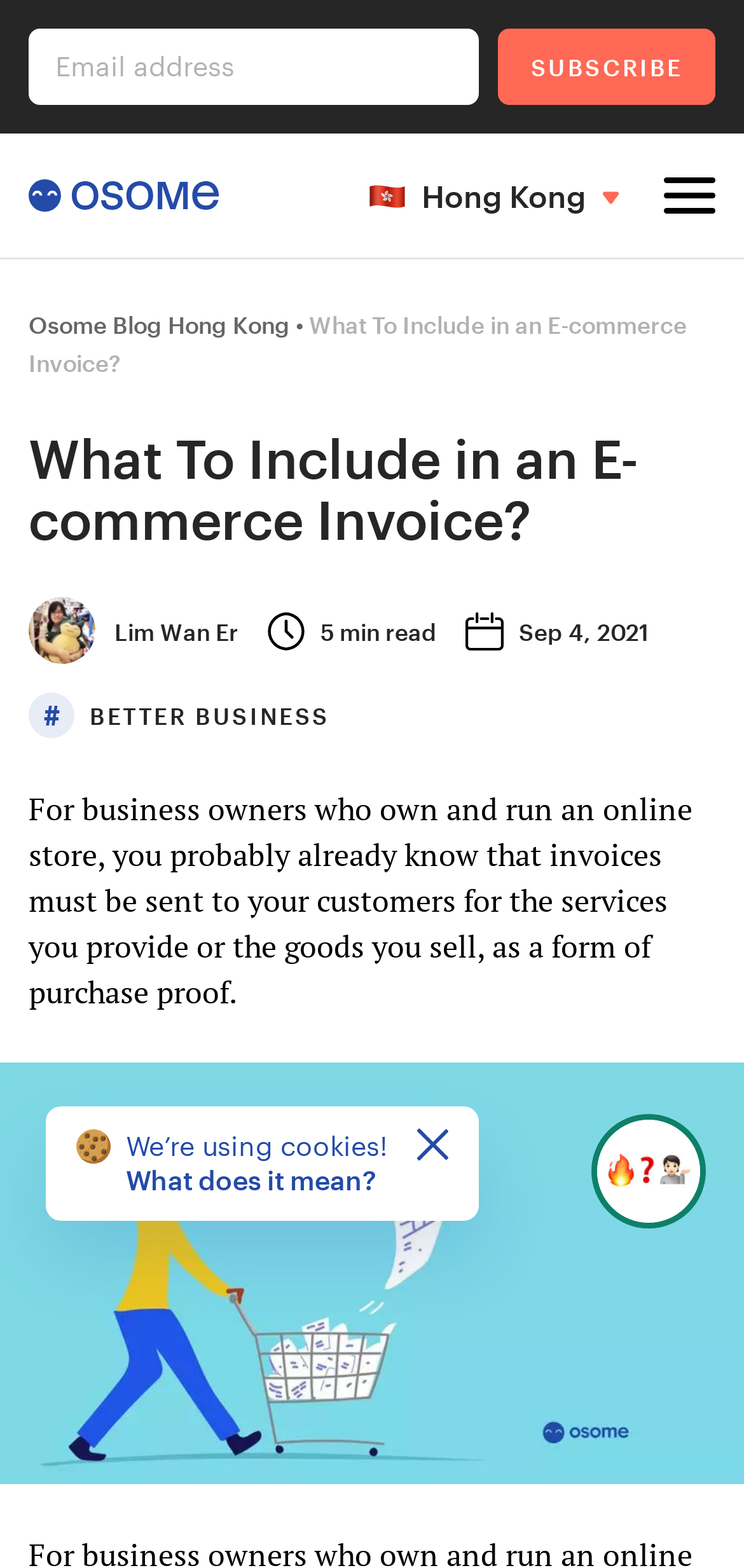Pinpoint the bounding box coordinates of the element you need to click to execute the following instruction: "Search for something". The bounding box should be represented by four float numbers between 0 and 1, in the format [left, top, right, bottom].

[0.123, 0.193, 0.962, 0.237]